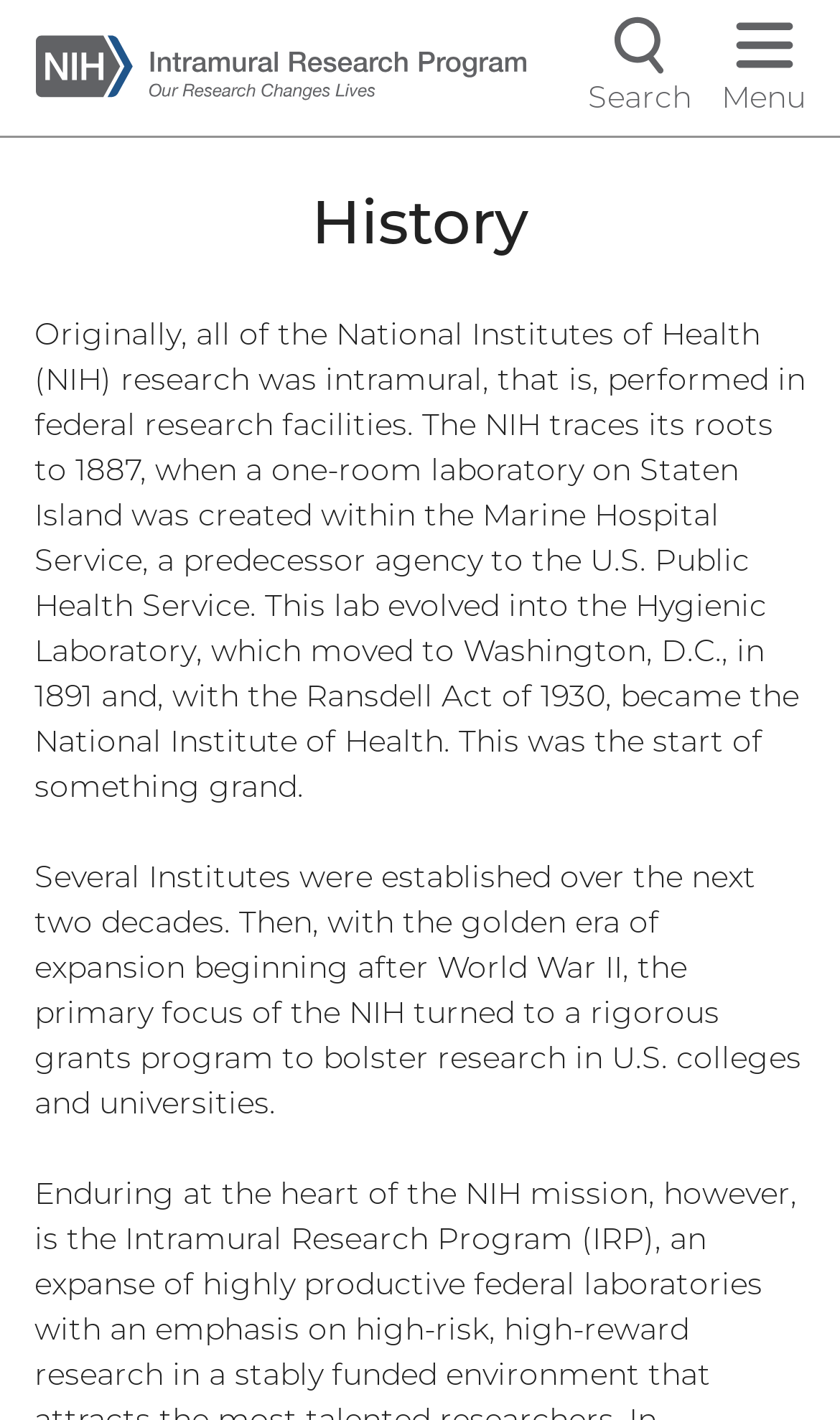What is the origin of NIH research?
Give a single word or phrase answer based on the content of the image.

1887